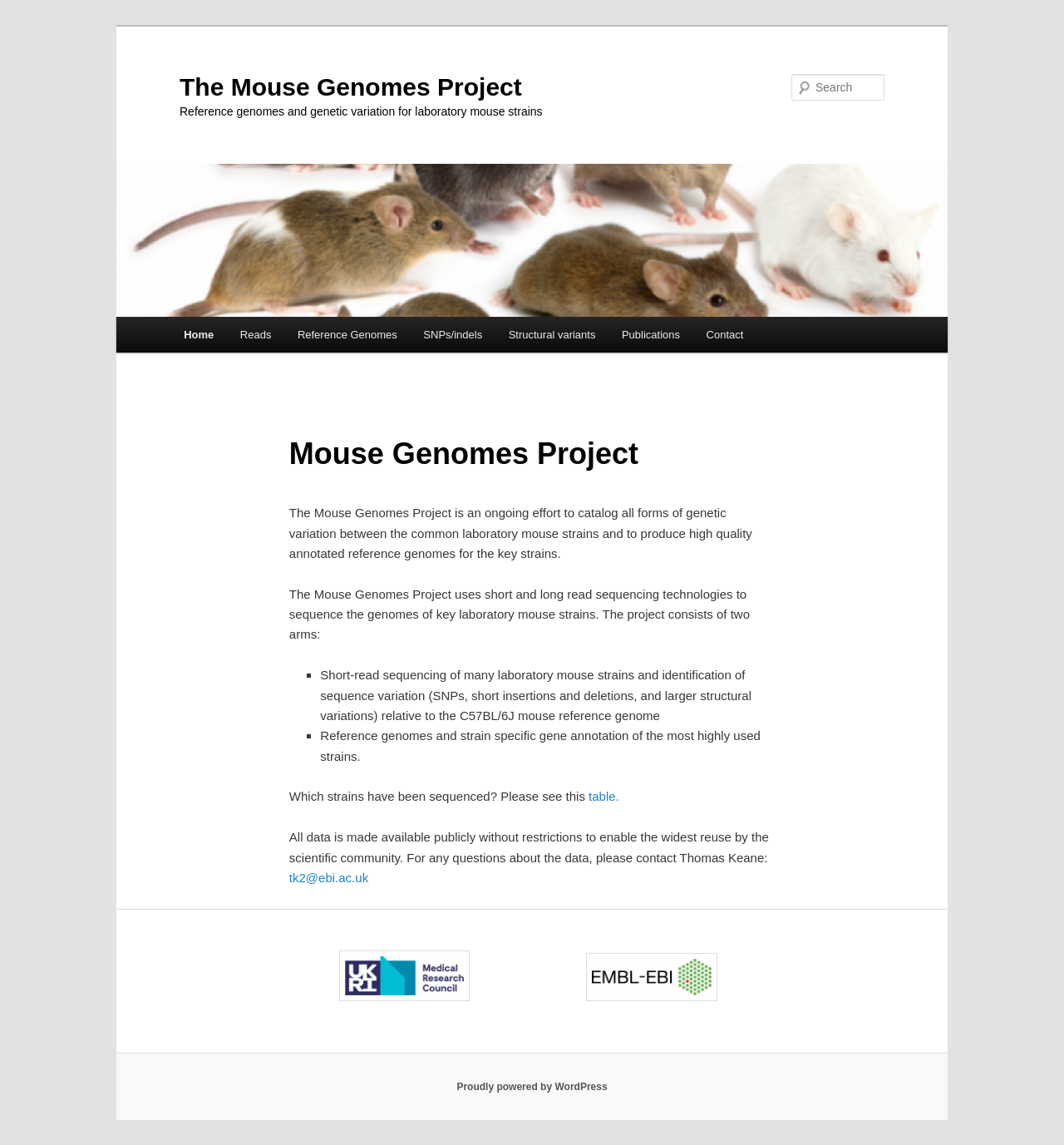Extract the primary header of the webpage and generate its text.

The Mouse Genomes Project